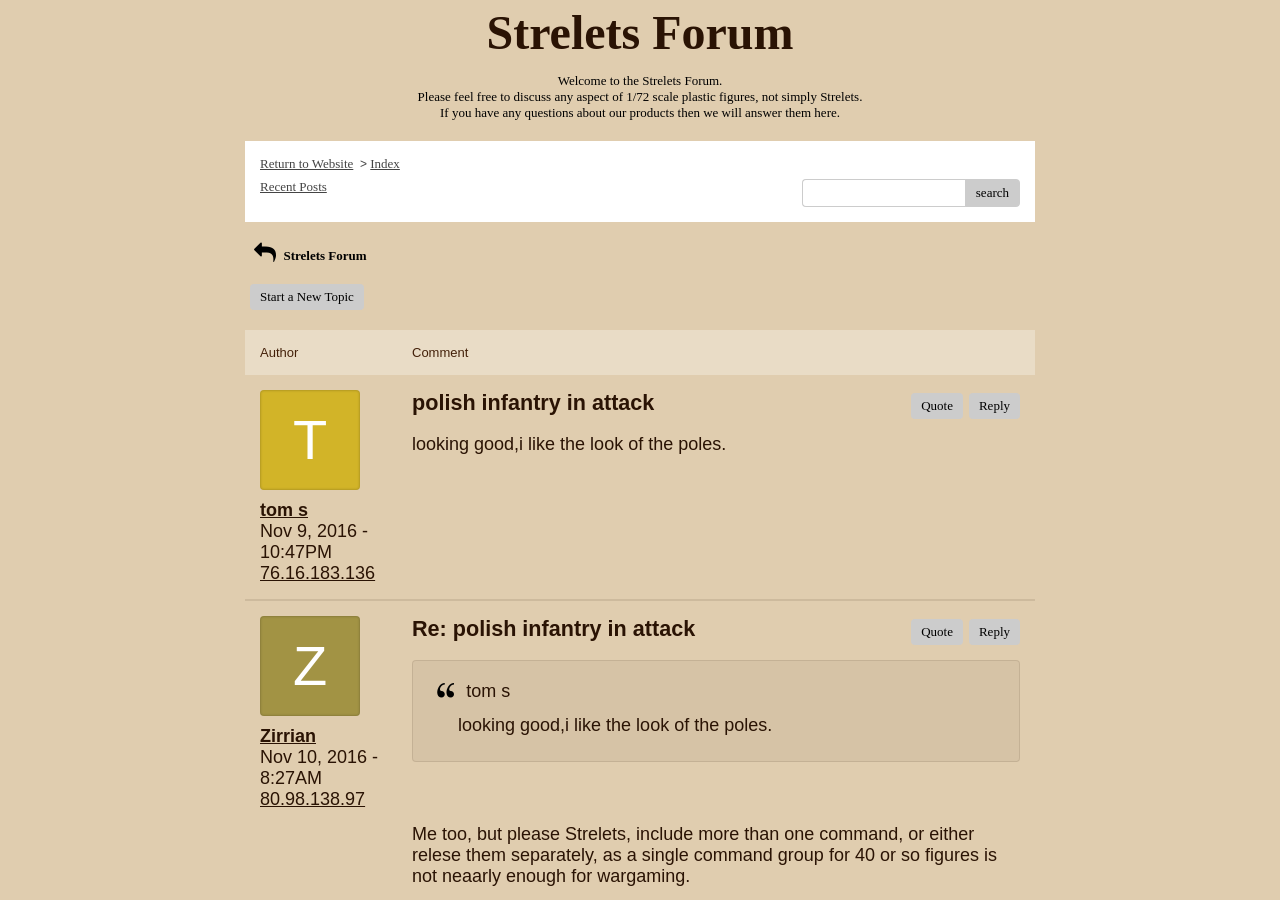Who is the author of the first post?
Look at the screenshot and respond with one word or a short phrase.

tom s